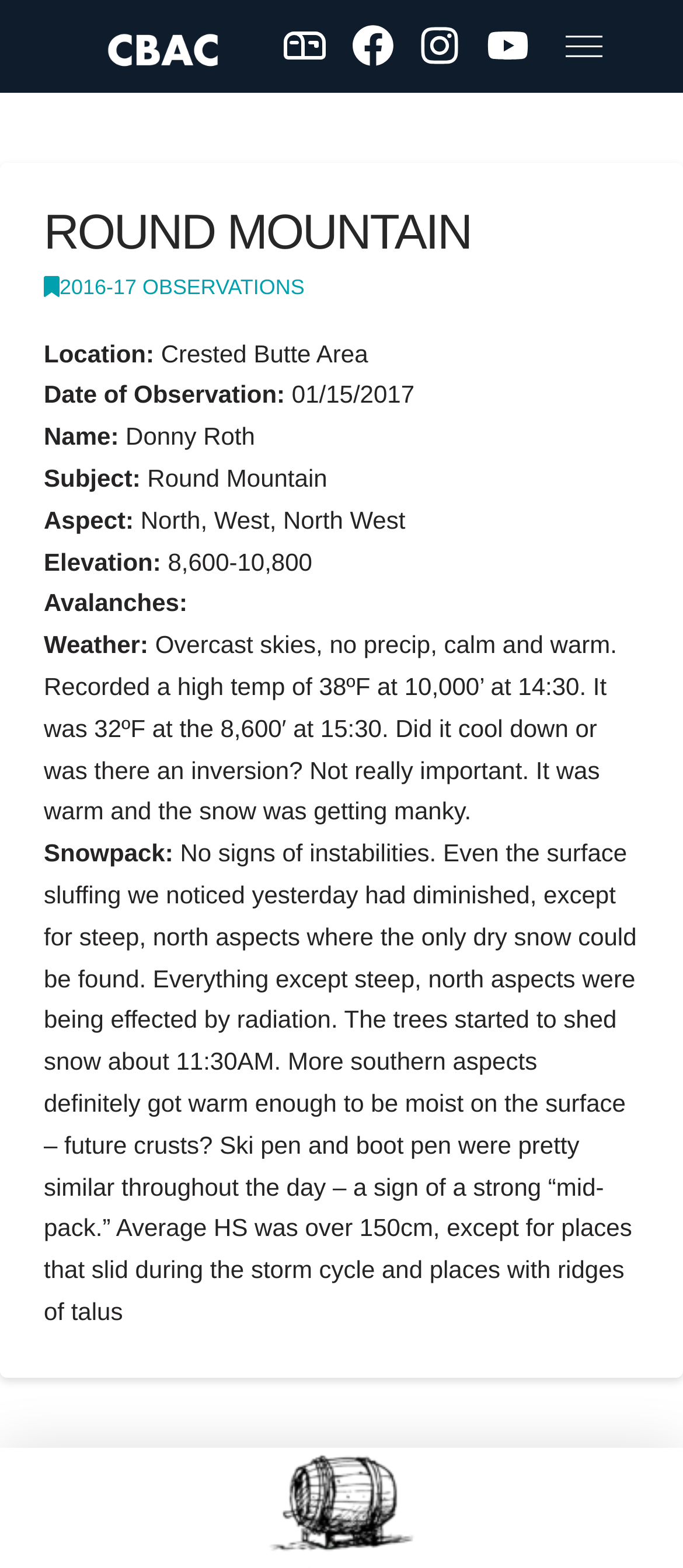Please respond to the question using a single word or phrase:
What is the location of the observation?

Crested Butte Area